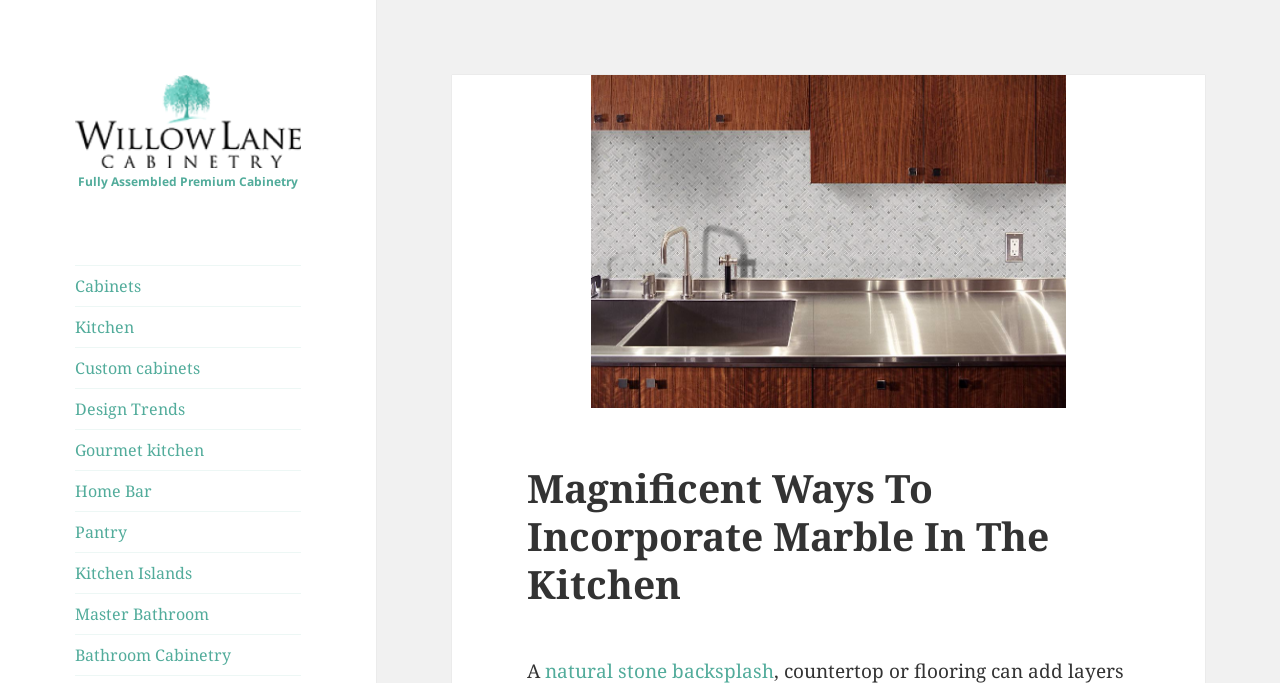Indicate the bounding box coordinates of the element that needs to be clicked to satisfy the following instruction: "View the 'Cabinets' page". The coordinates should be four float numbers between 0 and 1, i.e., [left, top, right, bottom].

[0.059, 0.389, 0.235, 0.448]